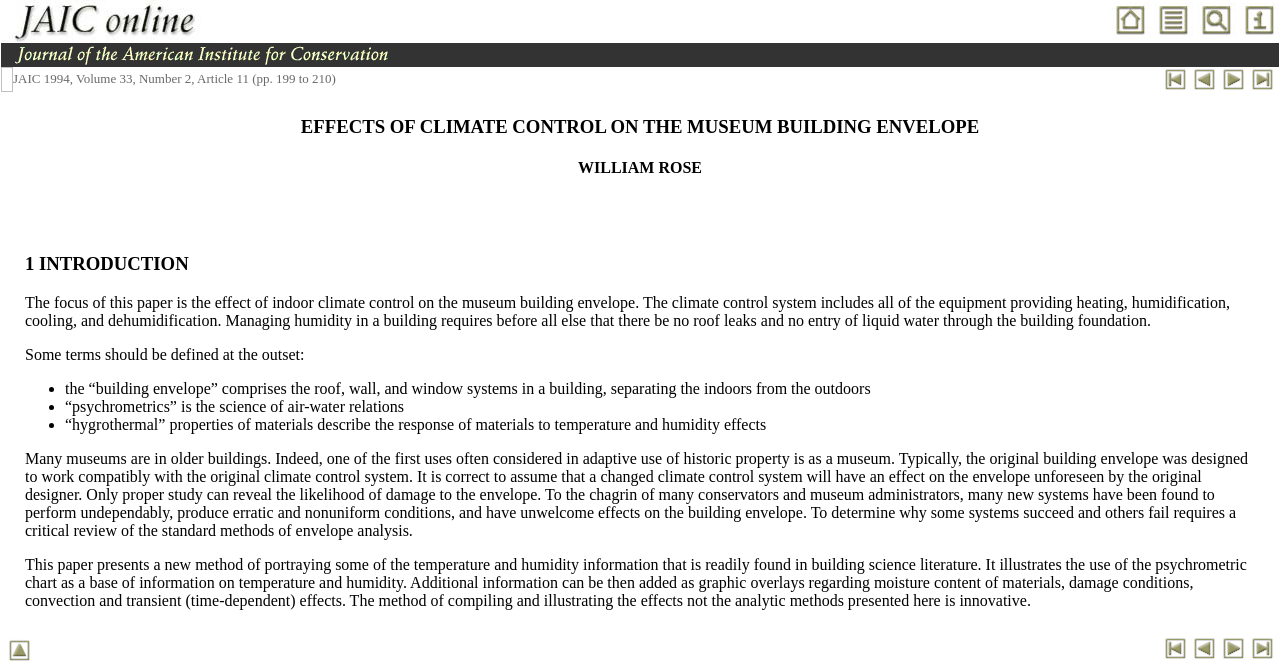What is the topic of the article?
Make sure to answer the question with a detailed and comprehensive explanation.

I determined the topic of the article by reading the introduction section. The text mentions 'the effect of indoor climate control on the museum building envelope', indicating that the article is about climate control in museums.